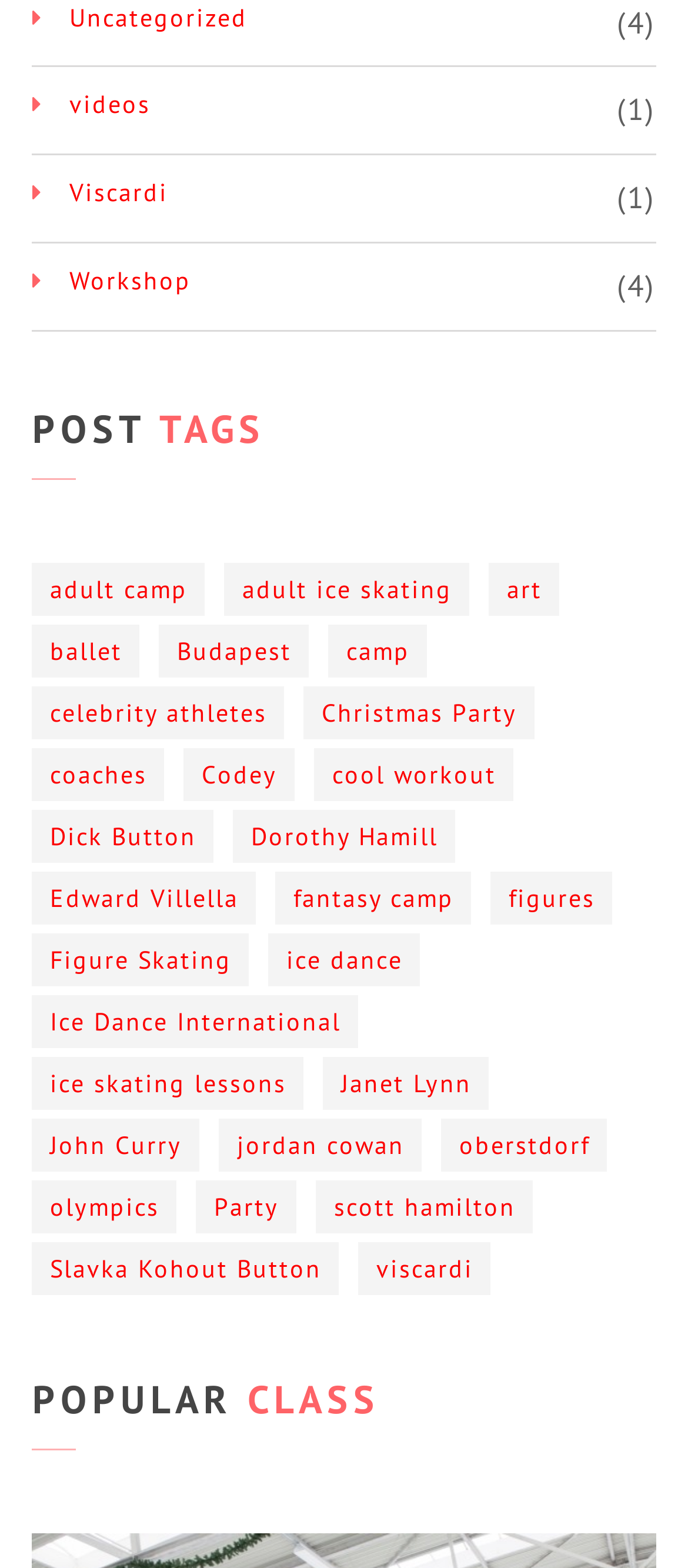How many links are under 'POST TAGS'? Analyze the screenshot and reply with just one word or a short phrase.

25